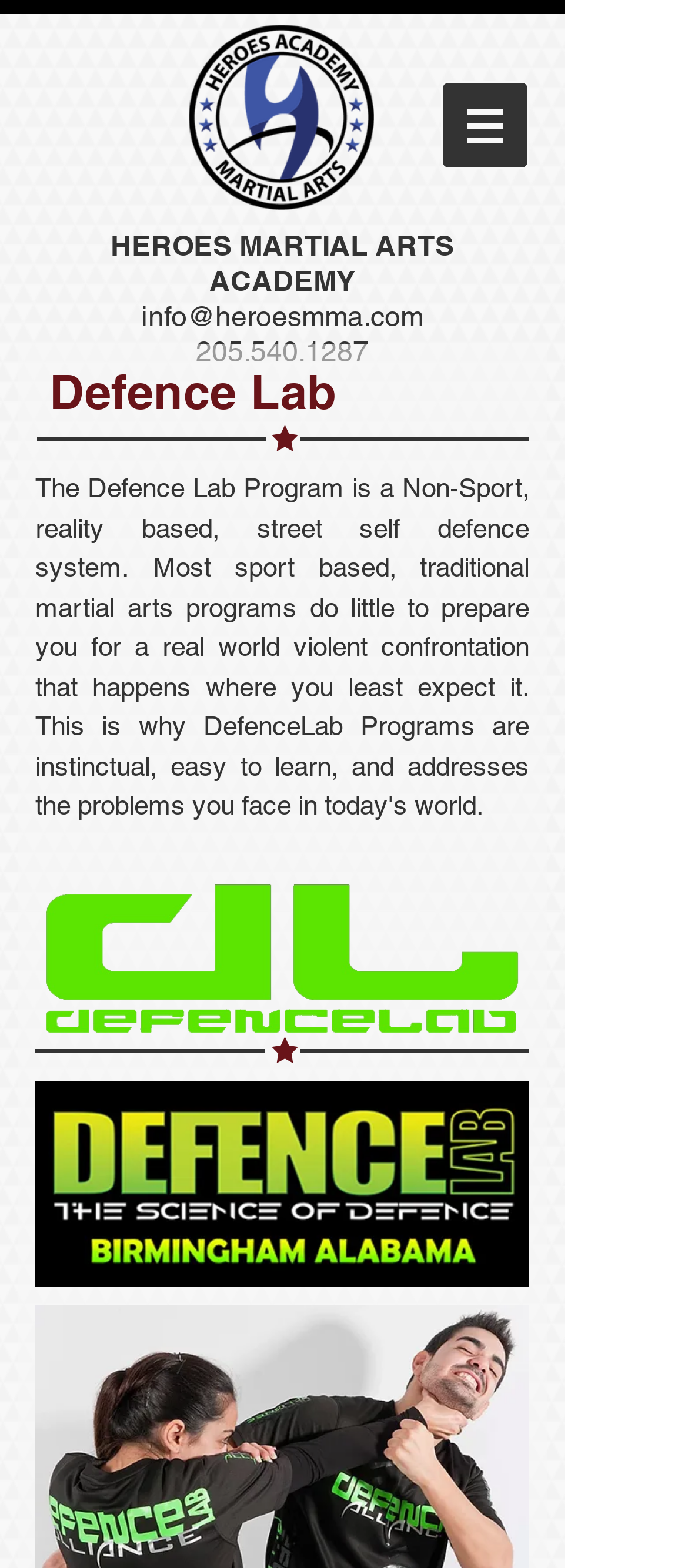Determine the main headline of the webpage and provide its text.

HEROES MARTIAL ARTS ACADEMY